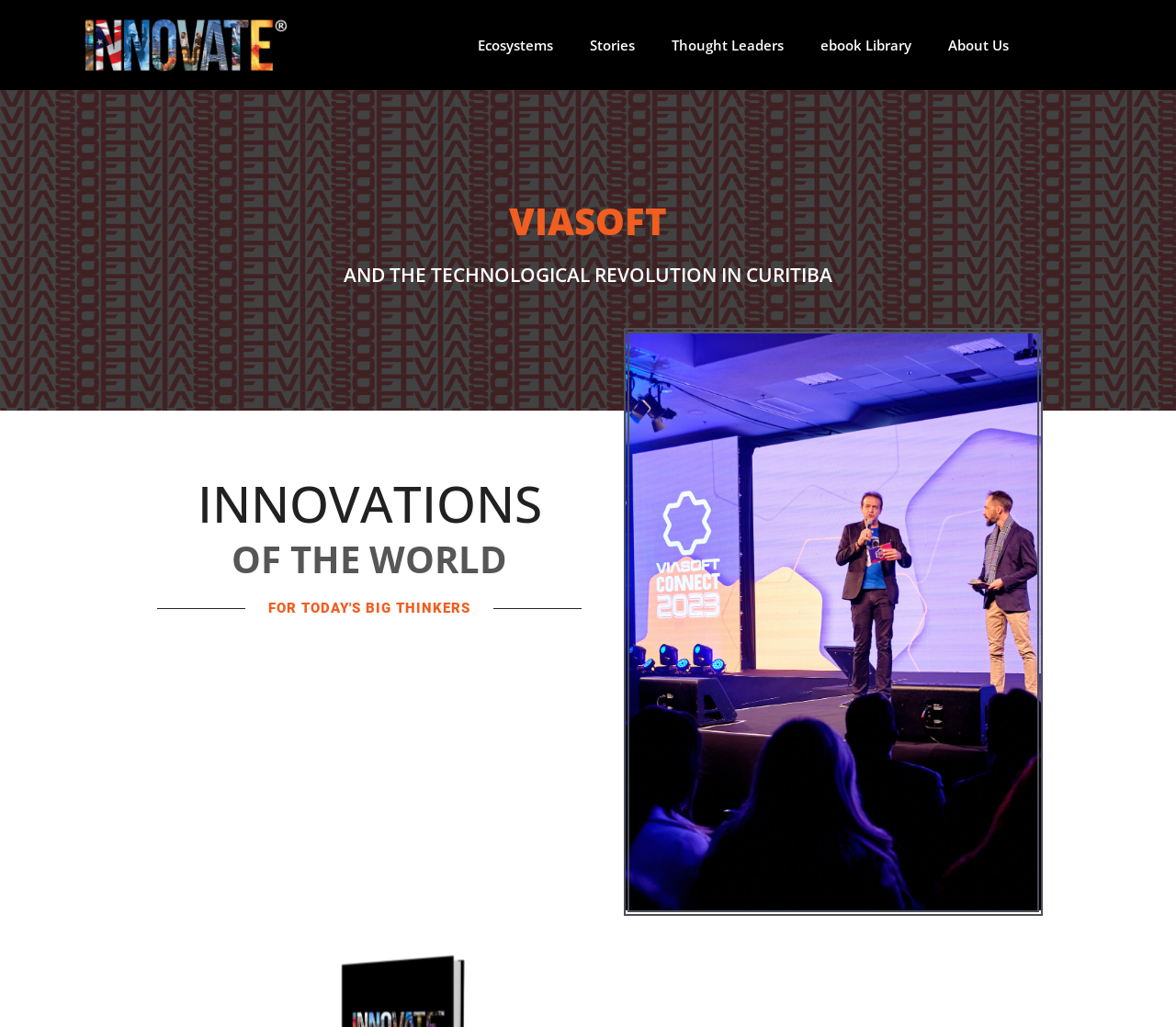Give a comprehensive overview of the webpage, including key elements.

The webpage appears to be about VIASOFT, a company that has been a pillar of innovation in Brazil since 1990. At the top of the page, there are six links arranged horizontally, including "Ecosystems", "Stories", "Thought Leaders", "ebook Library", and "About Us". 

Below these links, there is a prominent heading "VIASOFT" centered on the page, followed by a subheading "AND THE TECHNOLOGICAL REVOLUTION IN CURITIBA". 

Further down, there are two more headings, "INNOVATIONS" and "OF THE WORLD", positioned vertically, with "INNOVATIONS" above "OF THE WORLD". The overall layout suggests that the webpage is introducing VIASOFT and its role in the technological revolution in Curitiba, Brazil.